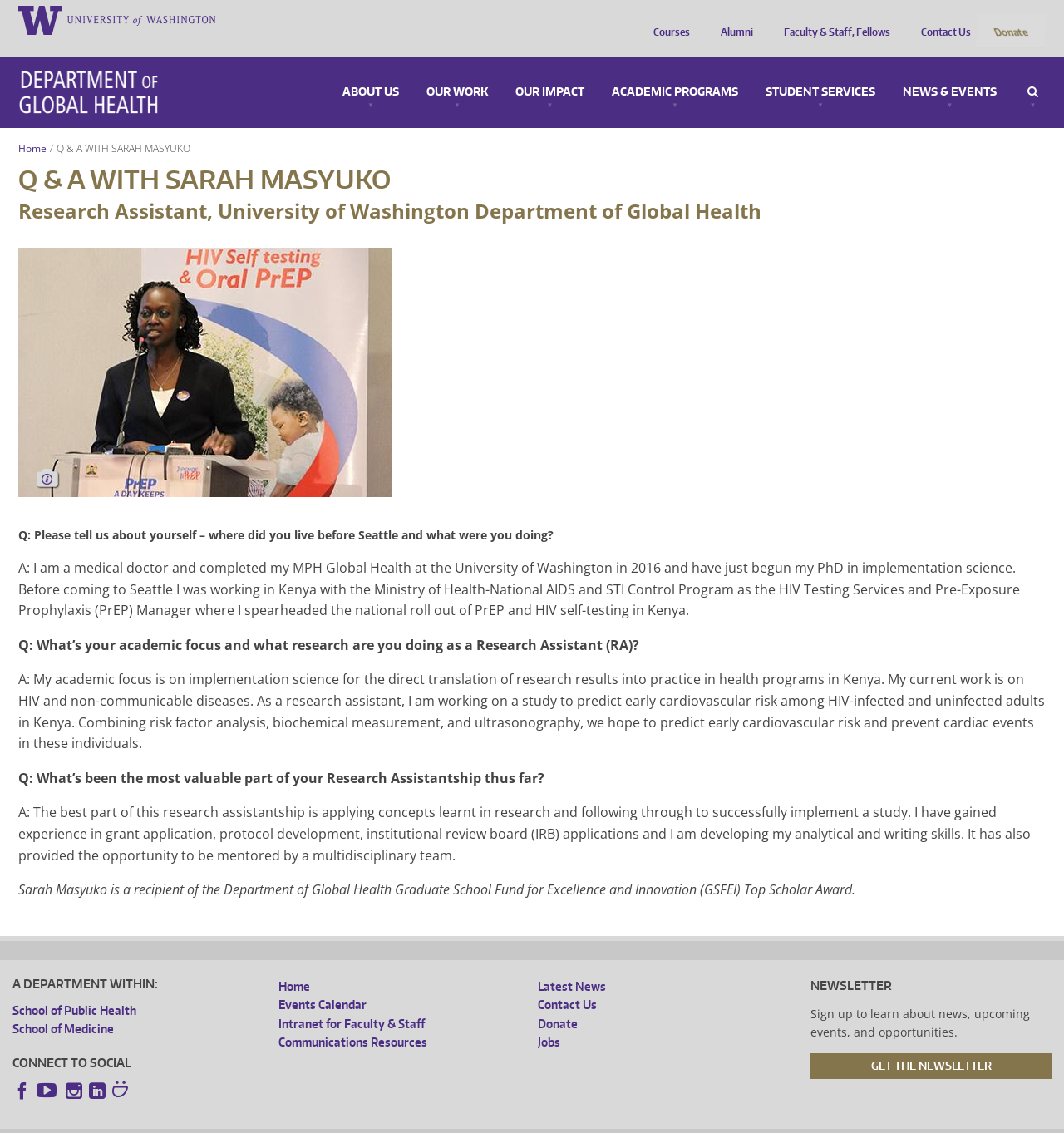What is the name of the award Sarah Masyuko received?
Answer with a single word or phrase, using the screenshot for reference.

GSFEI Top Scholar Award